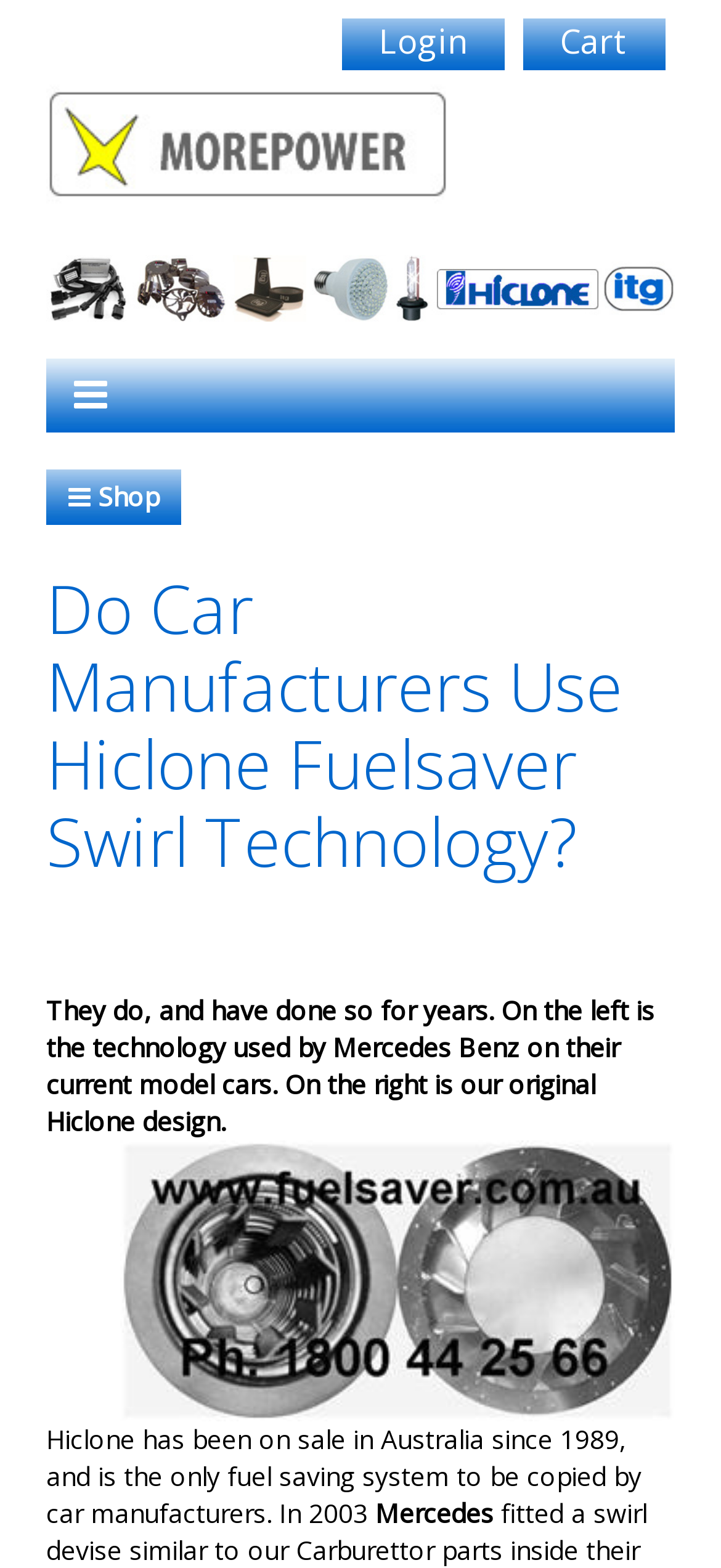Predict the bounding box coordinates for the UI element described as: "Cart". The coordinates should be four float numbers between 0 and 1, presented as [left, top, right, bottom].

[0.726, 0.012, 0.923, 0.045]